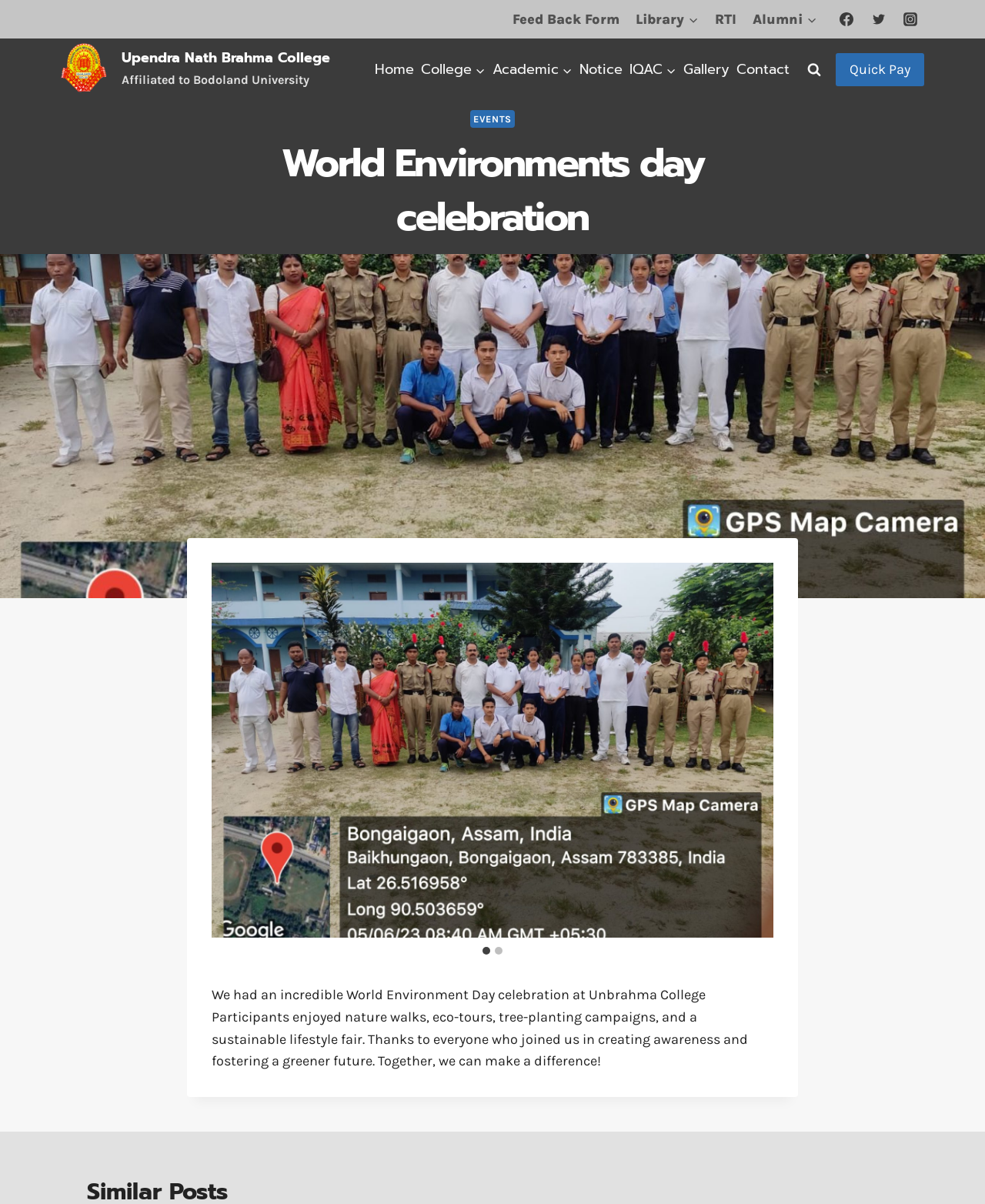Offer an extensive depiction of the webpage and its key elements.

The webpage is about the World Environment Day celebration at Upendra Nath Brahma College. At the top, there is a navigation menu with links to "Feed Back Form", "Library", "RTI", and "Alumni", along with their corresponding child menus. Below this menu, there are social media links to Facebook, Twitter, and Instagram, each accompanied by an image.

On the left side, there is a college logo and a link to the college's homepage. Below this, there is a primary navigation menu with links to "Home", "College", "Academic", "Notice", "IQAC", "Gallery", and "Contact", along with their corresponding child menus.

The main content of the webpage is an article about the World Environment Day celebration, which includes a carousel with two slides. The first slide has a figure, and the second slide is not visible initially. Below the carousel, there is a static text describing the celebration, which includes nature walks, eco-tours, tree-planting campaigns, and a sustainable lifestyle fair.

At the bottom of the page, there is a heading "Similar Posts" and a button to scroll to the top of the page. Additionally, there is a link to "Quick Pay" and a search form button on the right side of the page.